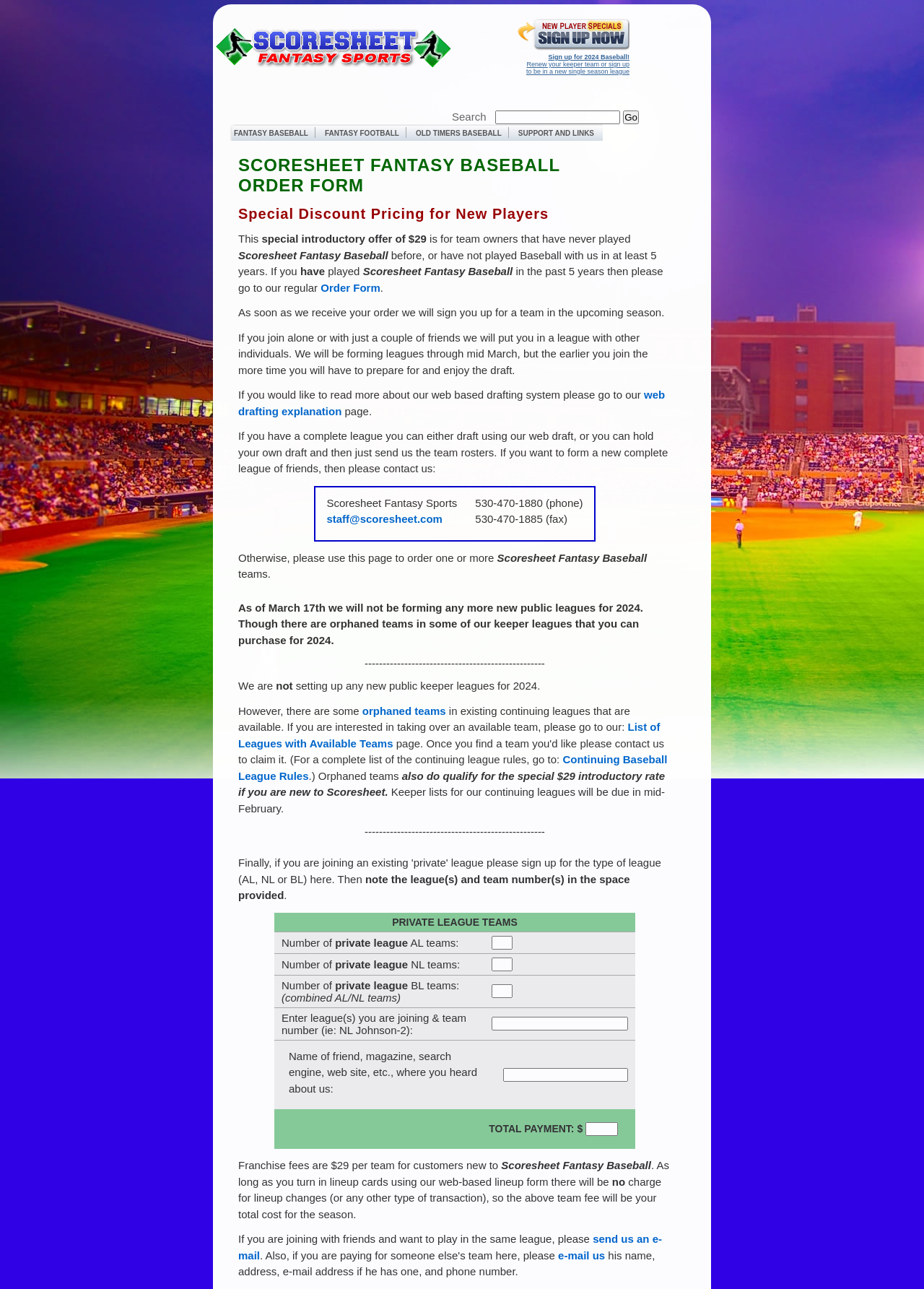Identify the bounding box coordinates for the element you need to click to achieve the following task: "Enter the name of friend, magazine, search engine, web site, etc., where you heard about us". The coordinates must be four float values ranging from 0 to 1, formatted as [left, top, right, bottom].

[0.545, 0.828, 0.68, 0.839]